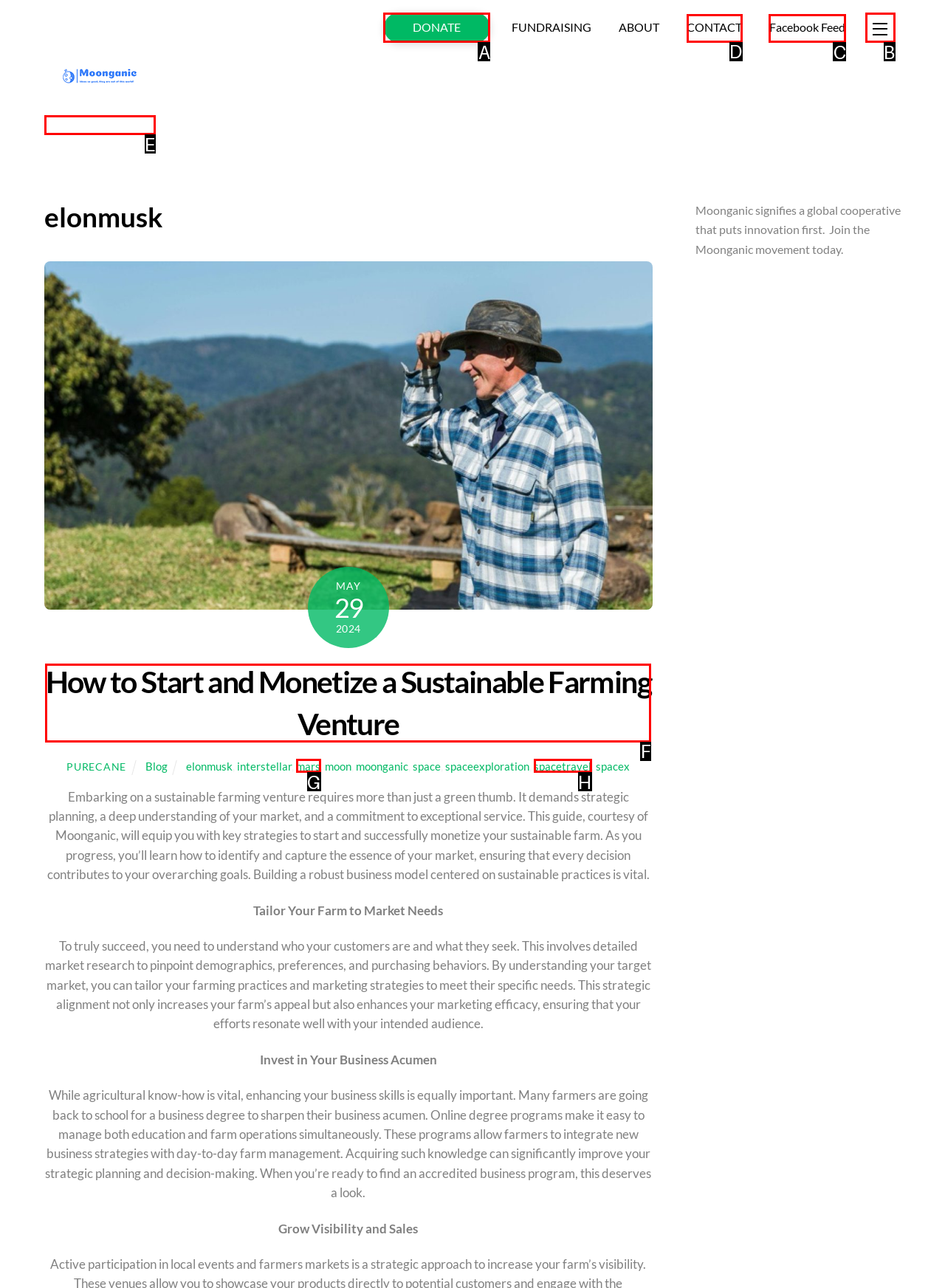Determine which UI element I need to click to achieve the following task: Read more about the Biomedical Corridor Provide your answer as the letter of the selected option.

None